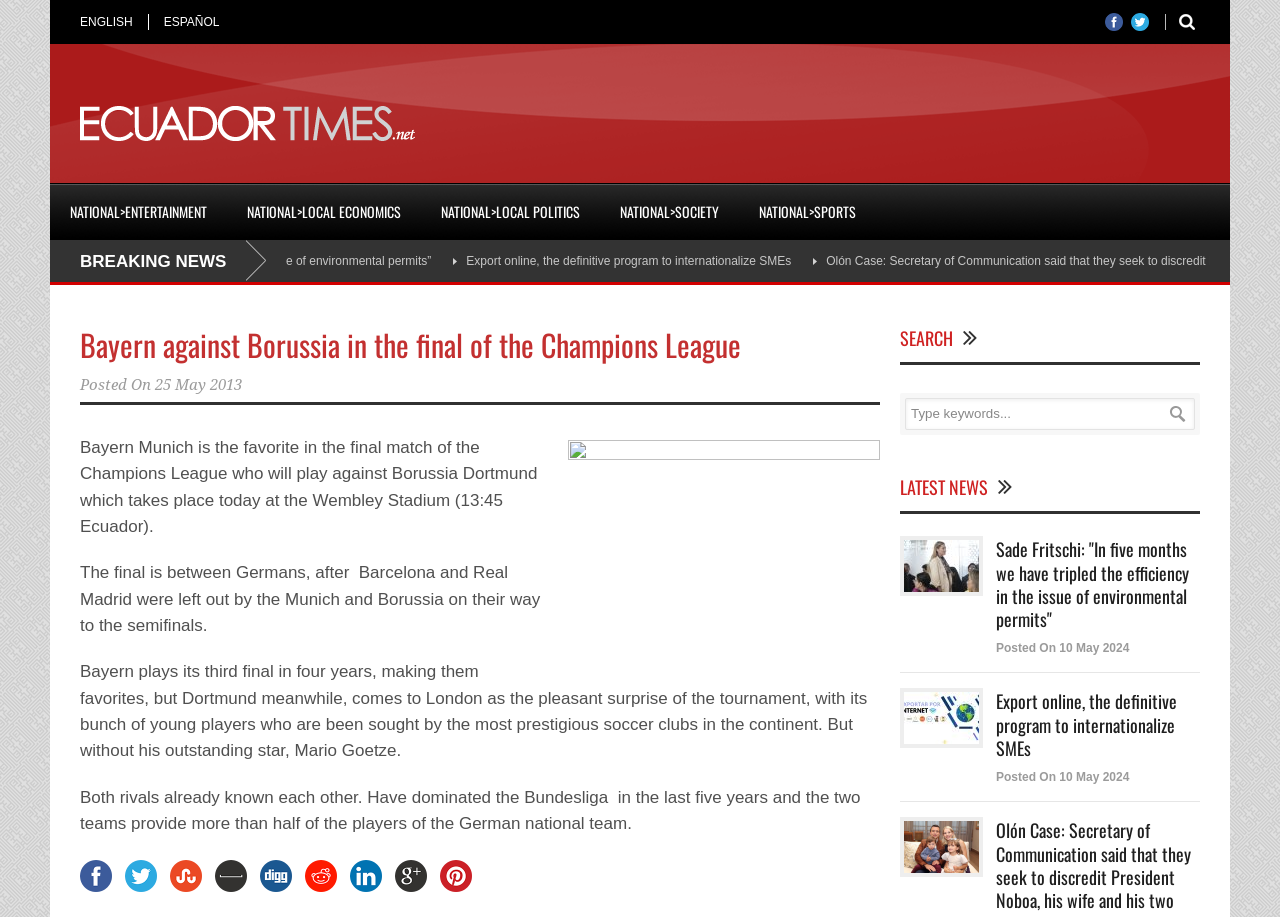Given the description ESPAÑOL, predict the bounding box coordinates of the UI element. Ensure the coordinates are in the format (top-left x, top-left y, bottom-right x, bottom-right y) and all values are between 0 and 1.

[0.115, 0.015, 0.183, 0.033]